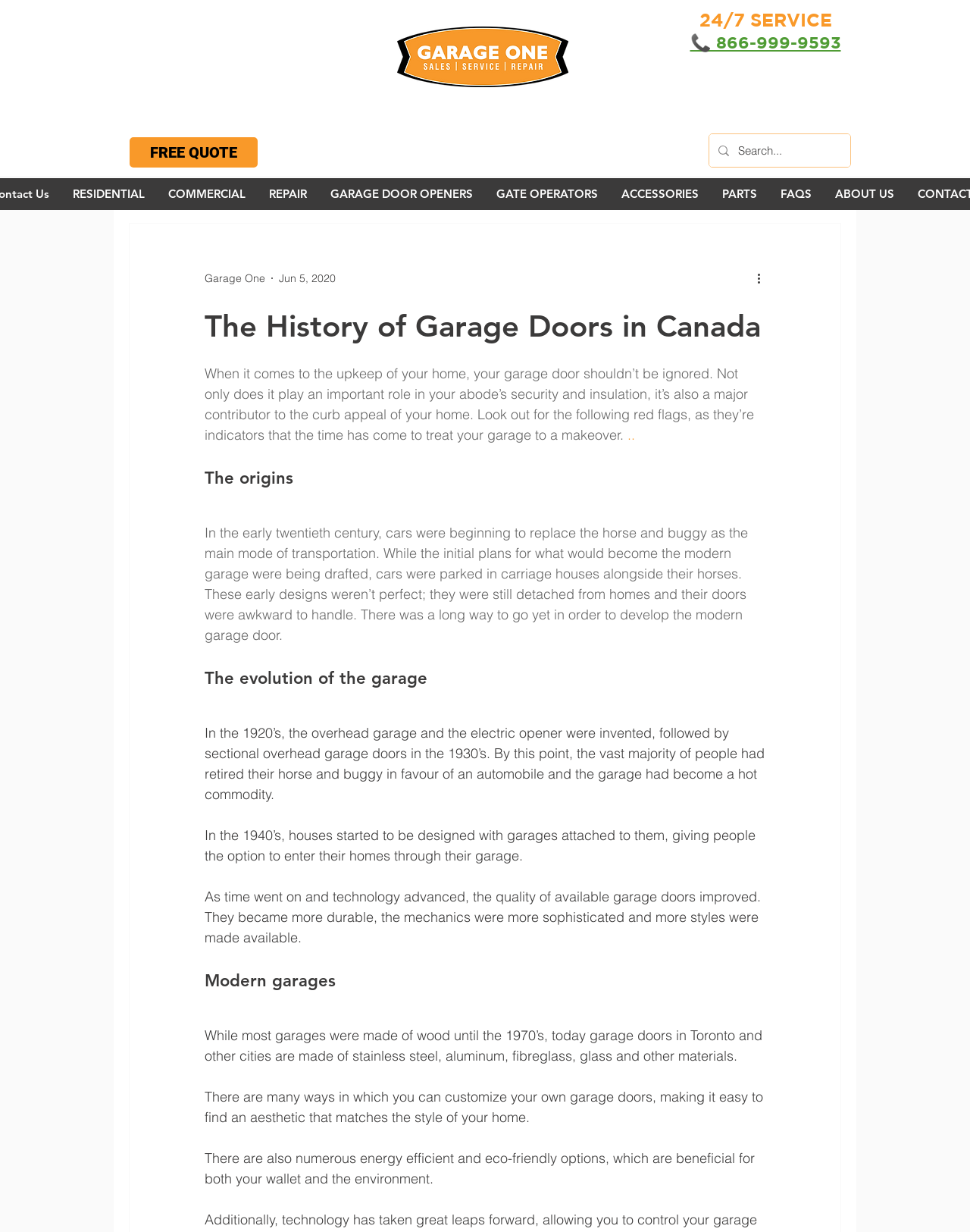Can you identify the bounding box coordinates of the clickable region needed to carry out this instruction: 'Call the 24/7 service'? The coordinates should be four float numbers within the range of 0 to 1, stated as [left, top, right, bottom].

[0.711, 0.026, 0.867, 0.043]